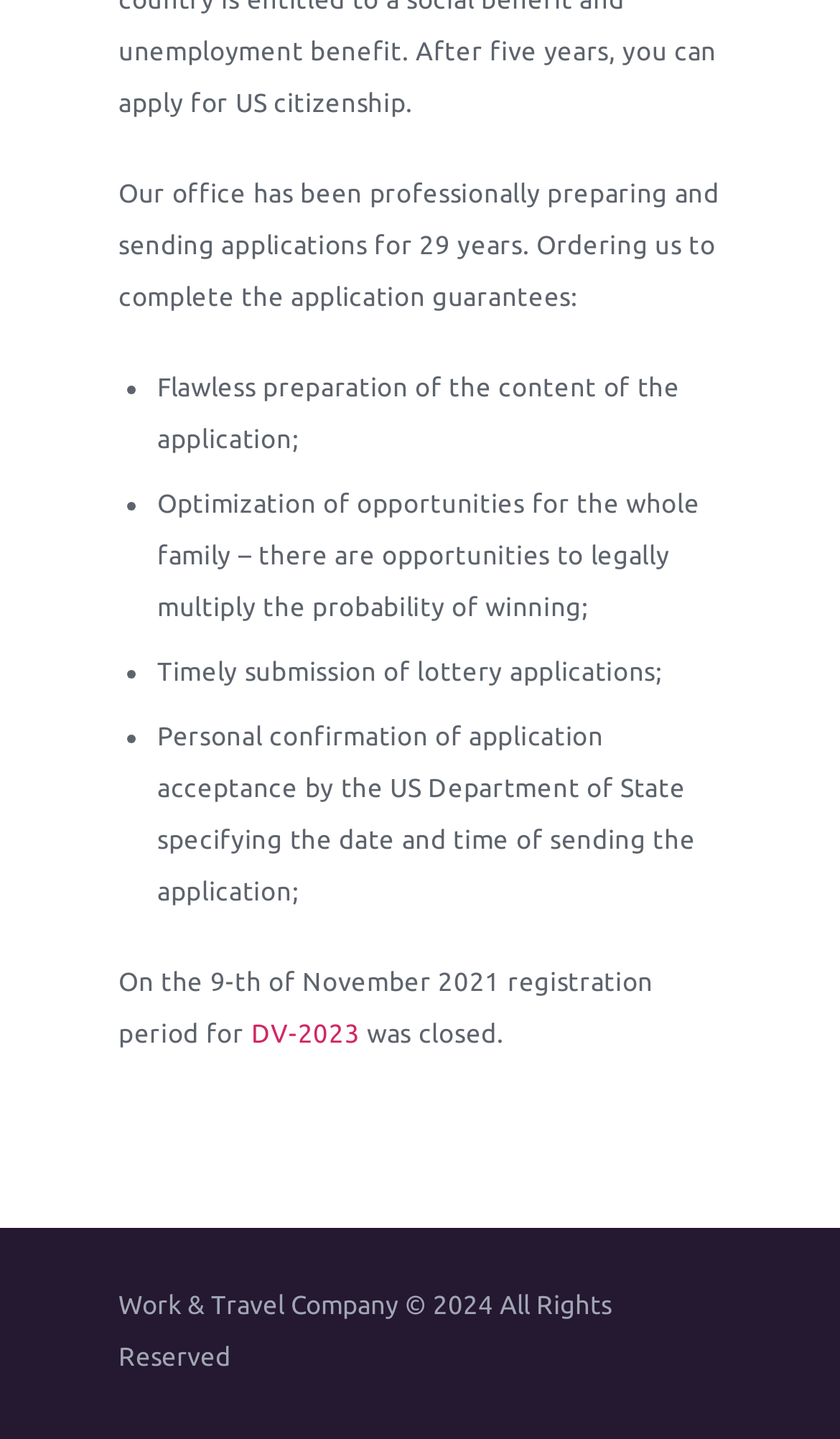What is the name of the company?
Answer the question with a single word or phrase derived from the image.

Work & Travel Company